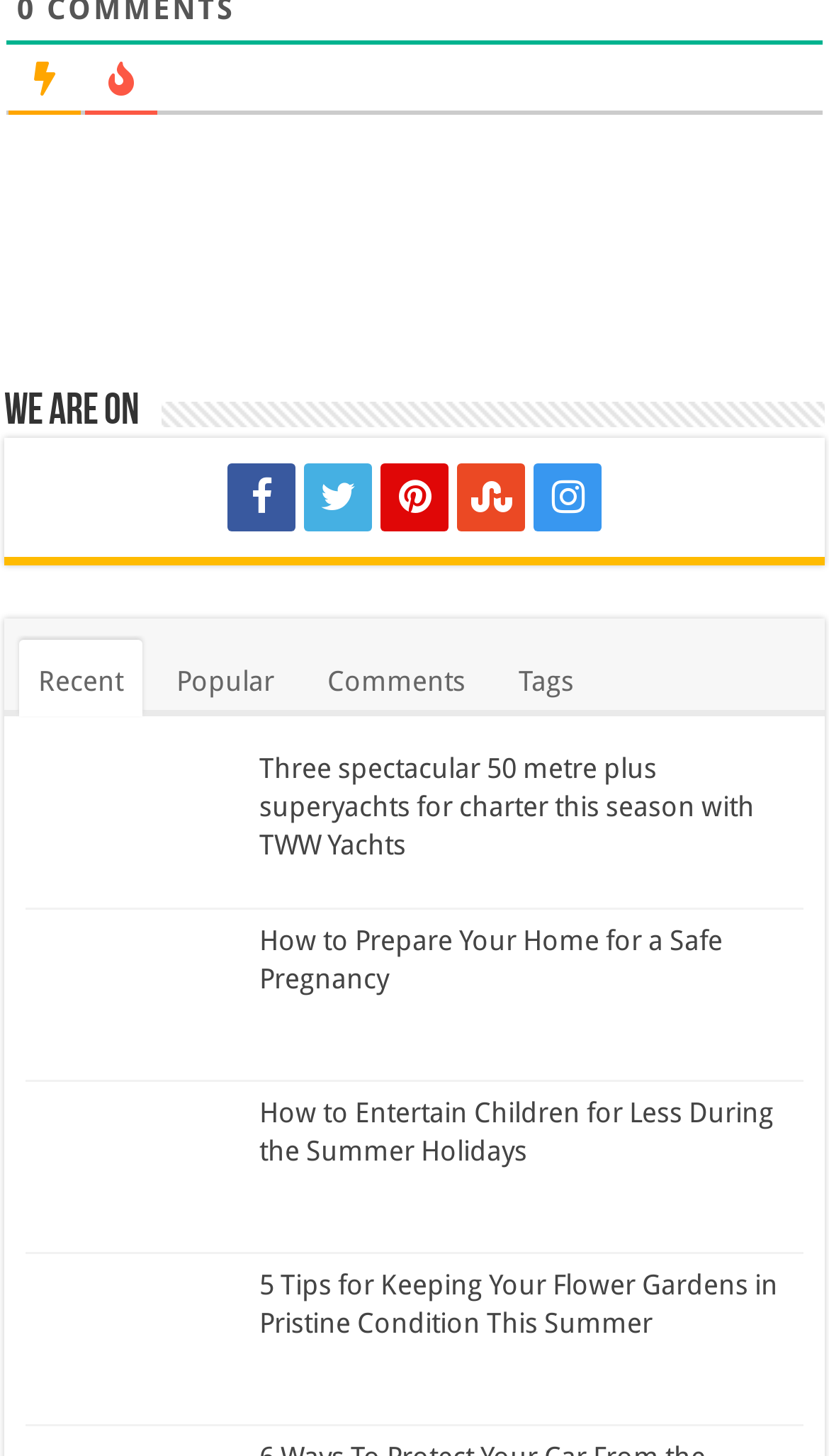Please identify the bounding box coordinates of the clickable element to fulfill the following instruction: "Click on the Recent link". The coordinates should be four float numbers between 0 and 1, i.e., [left, top, right, bottom].

[0.023, 0.439, 0.172, 0.491]